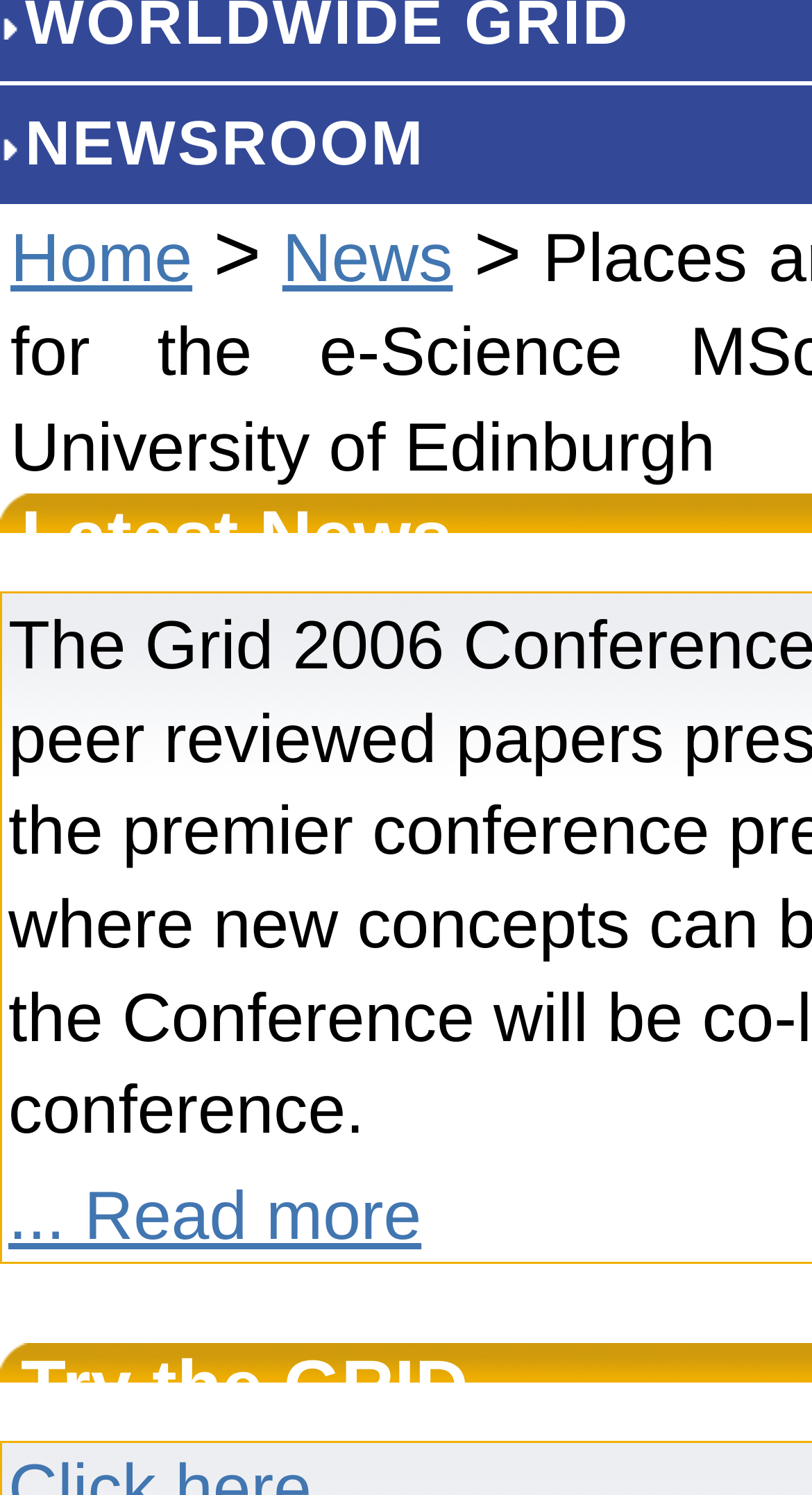Bounding box coordinates are specified in the format (top-left x, top-left y, bottom-right x, bottom-right y). All values are floating point numbers bounded between 0 and 1. Please provide the bounding box coordinate of the region this sentence describes: ... Read more

[0.01, 0.787, 0.519, 0.838]